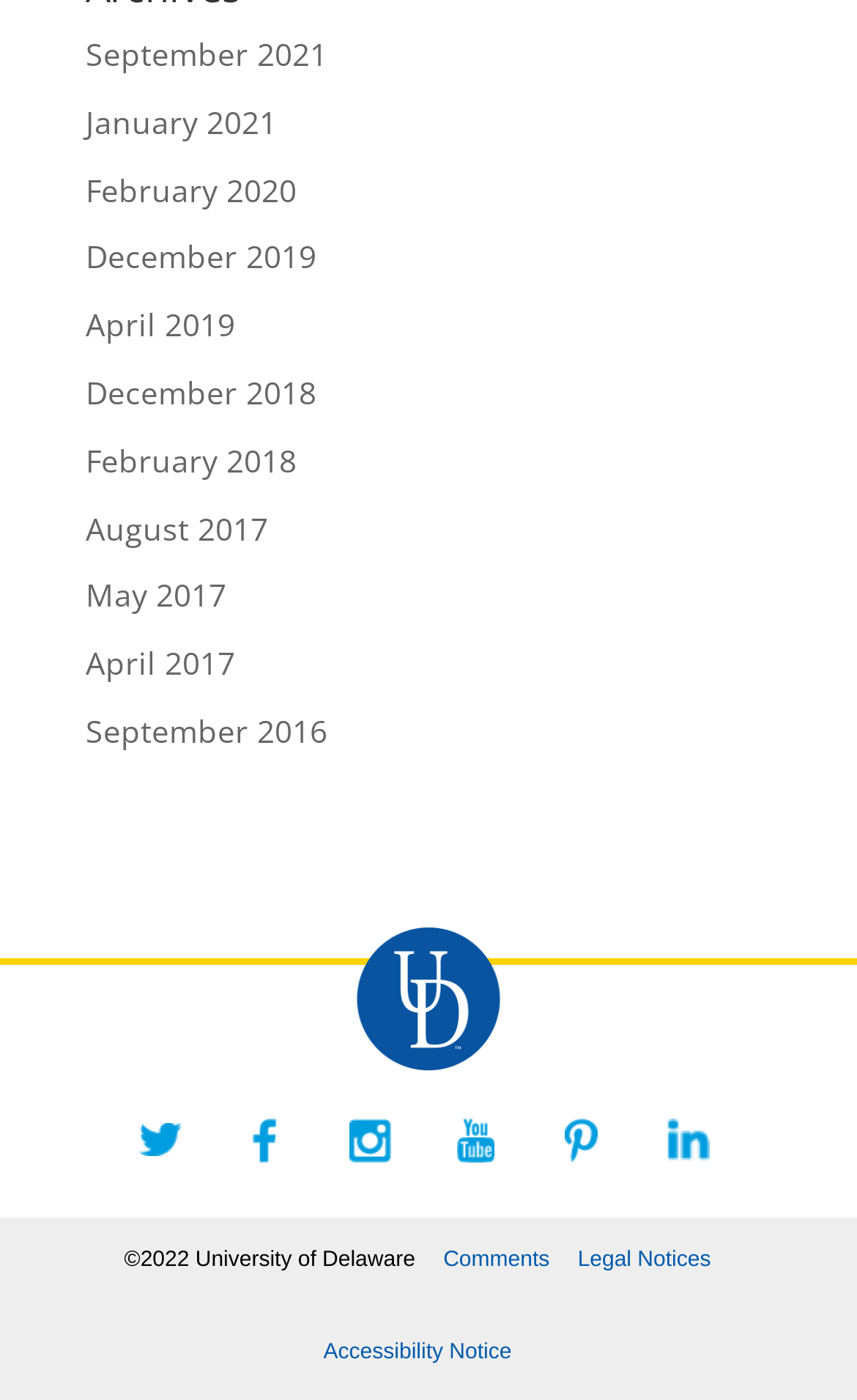How many links are present below the social media links? Using the information from the screenshot, answer with a single word or phrase.

3